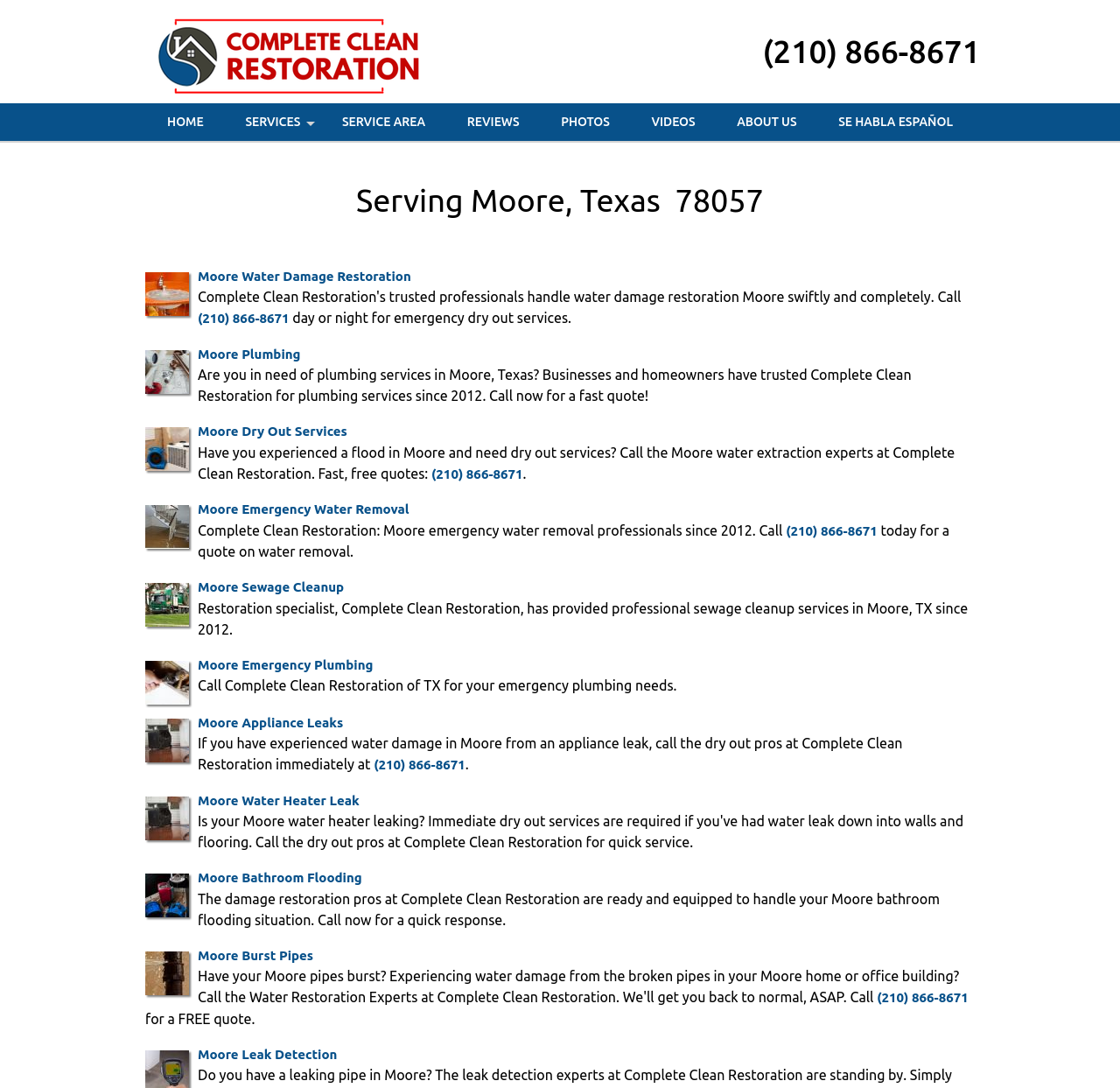Give a full account of the webpage's elements and their arrangement.

The webpage is about Complete Clean Restoration, a damage restoration contractor service provider in Moore, Texas. At the top, there is a logo image of Complete Clean Restoration, followed by a heading with the company's phone number, (210) 866-8671. Below the phone number, there is a navigation menu with links to different sections of the website, including HOME, SERVICES, SERVICE AREA, REVIEWS, PHOTOS, VIDEOS, ABOUT US, and SE HABLA ESPAÑOL.

The main content of the webpage is divided into sections, each describing a specific service offered by Complete Clean Restoration. The first section is about Moore Water Damage Restoration, with an image and a link to learn more. Below this section, there is a brief description of the service, along with the company's phone number and a call-to-action to contact them for emergency dry-out services.

The subsequent sections follow a similar pattern, each describing a different service, such as Moore Plumbing, Moore Dry Out Services, Moore Emergency Water Removal, Moore Sewage Cleanup, Moore Emergency Plumbing, Moore Appliance Leaks, Moore Water Heater Leak, Moore Bathroom Flooding, and Moore Burst Pipes. Each section has an image, a link to learn more, and a brief description of the service.

Throughout the webpage, there are multiple instances of the company's phone number, (210) 866-8671, and calls-to-action to contact them for a free quote or to learn more about their services. The overall layout of the webpage is organized, with clear headings and concise descriptions of the services offered by Complete Clean Restoration.